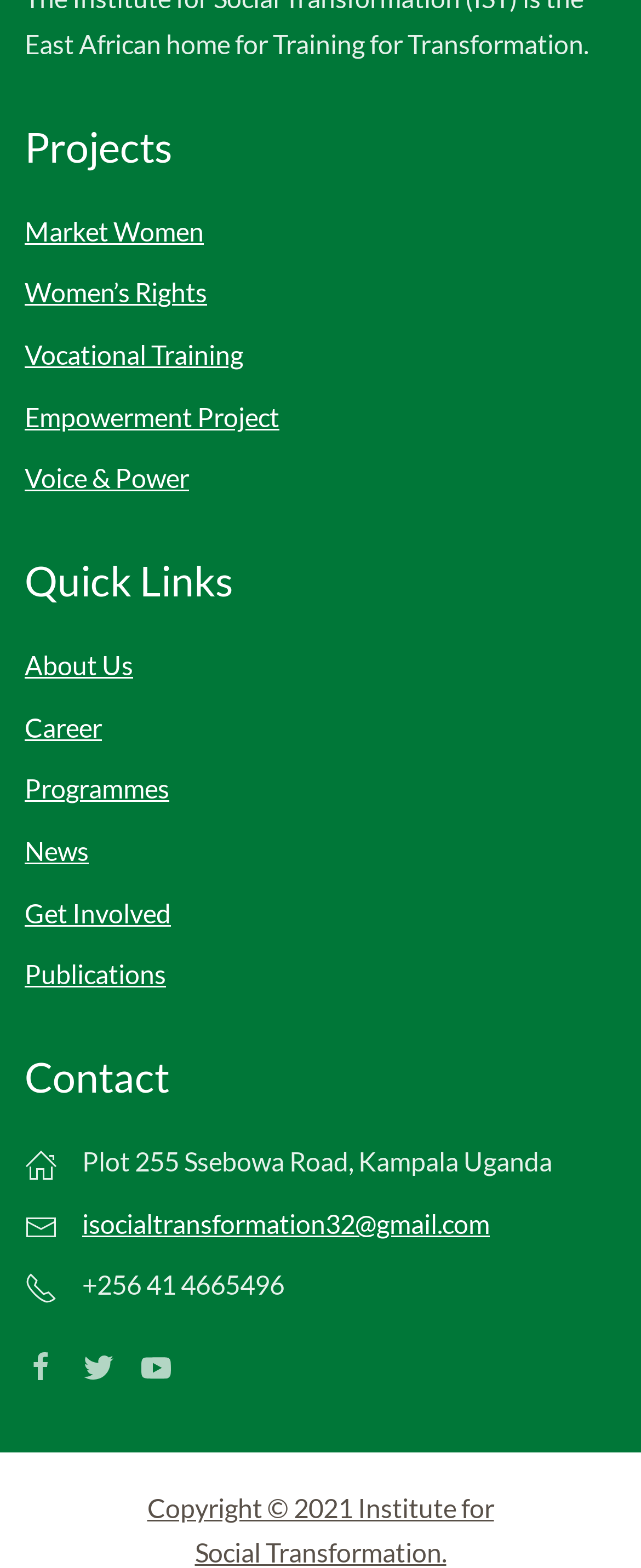How many project links are available?
Answer the question with a single word or phrase, referring to the image.

6